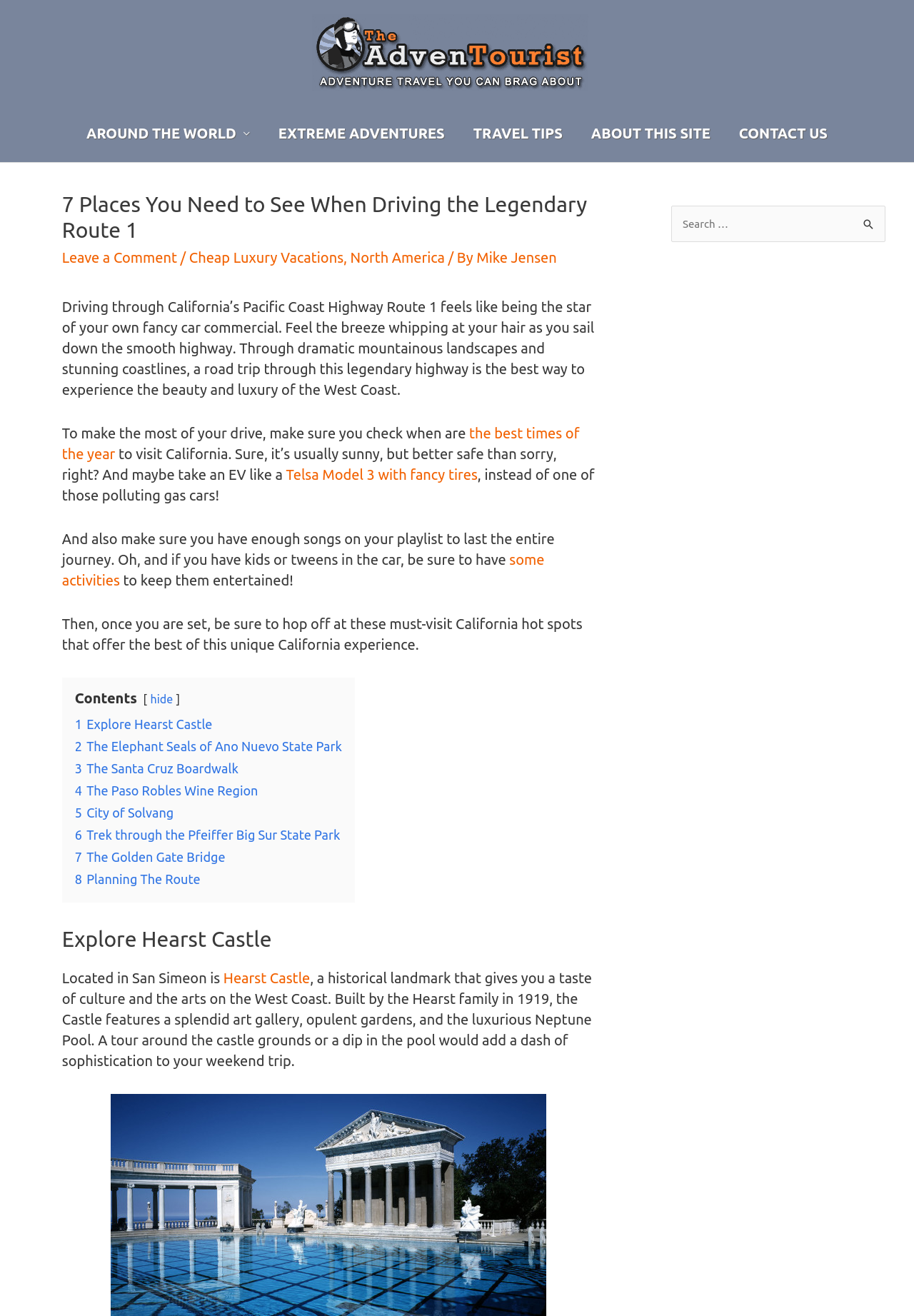Please identify the bounding box coordinates of where to click in order to follow the instruction: "Search for something".

[0.734, 0.156, 0.969, 0.184]